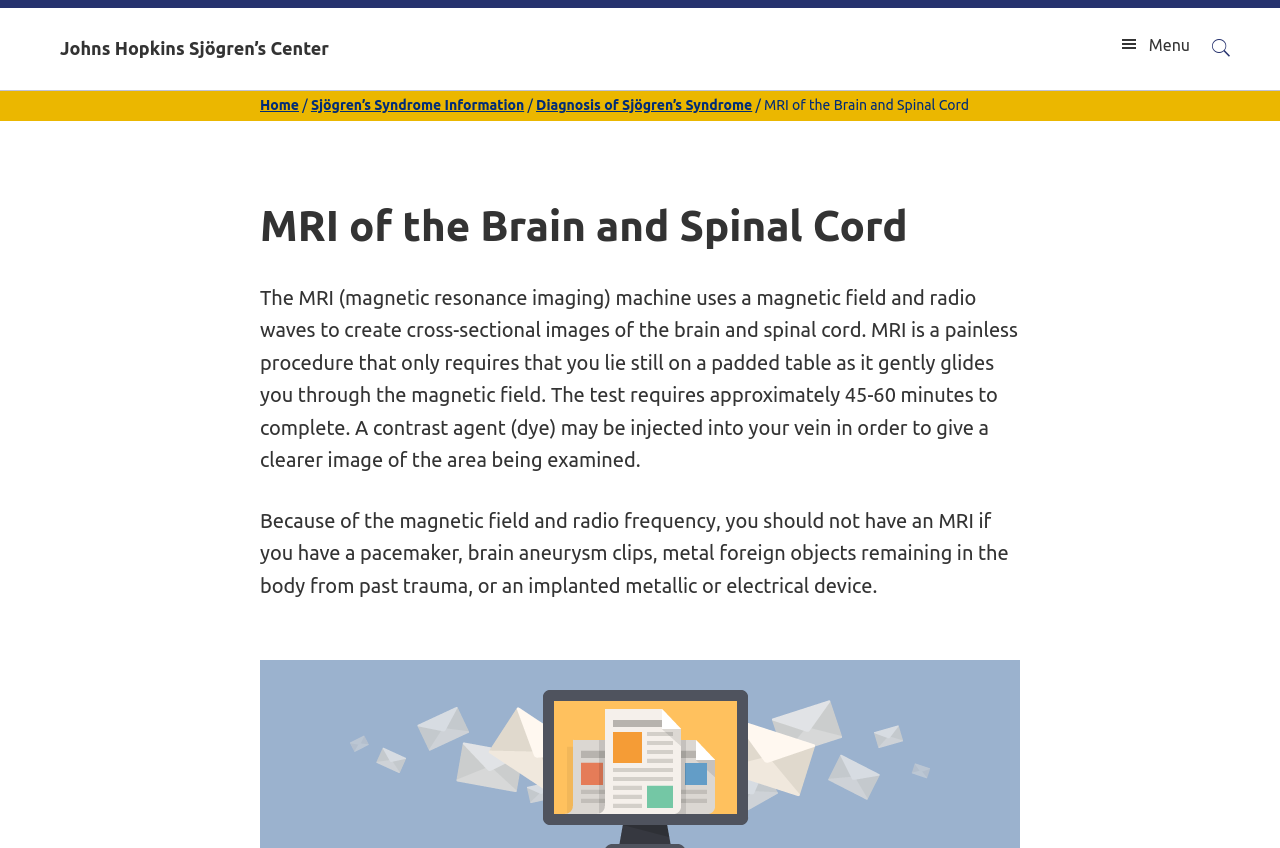Create a detailed narrative describing the layout and content of the webpage.

The webpage is about MRI of the Brain and Spinal Cord, specifically from the Johns Hopkins Sjögren’s Center. At the top left corner, there are four "Skip to" links, which are "Skip to primary navigation", "Skip to main content", "Skip to primary sidebar", and "Skip to footer". Next to these links, there is a link to the Johns Hopkins Sjögren’s Center. On the top right corner, there are two buttons: "Show Search" and a menu button.

Below these top elements, there is a navigation menu with links to "Home", "Sjögren’s Syndrome Information", "Diagnosis of Sjögren’s Syndrome", and "MRI of the Brain and Spinal Cord". The "MRI of the Brain and Spinal Cord" link is highlighted, indicating that it is the current page.

The main content of the page is divided into two sections. The first section has a heading "MRI of the Brain and Spinal Cord" and a paragraph of text that explains how MRI works, including the use of a magnetic field and radio waves to create cross-sectional images of the brain and spinal cord. The text also mentions that the procedure is painless and requires the patient to lie still on a padded table.

The second section has another paragraph of text that lists the contraindications for having an MRI, including having a pacemaker, brain aneurysm clips, metal foreign objects, or an implanted metallic or electrical device.